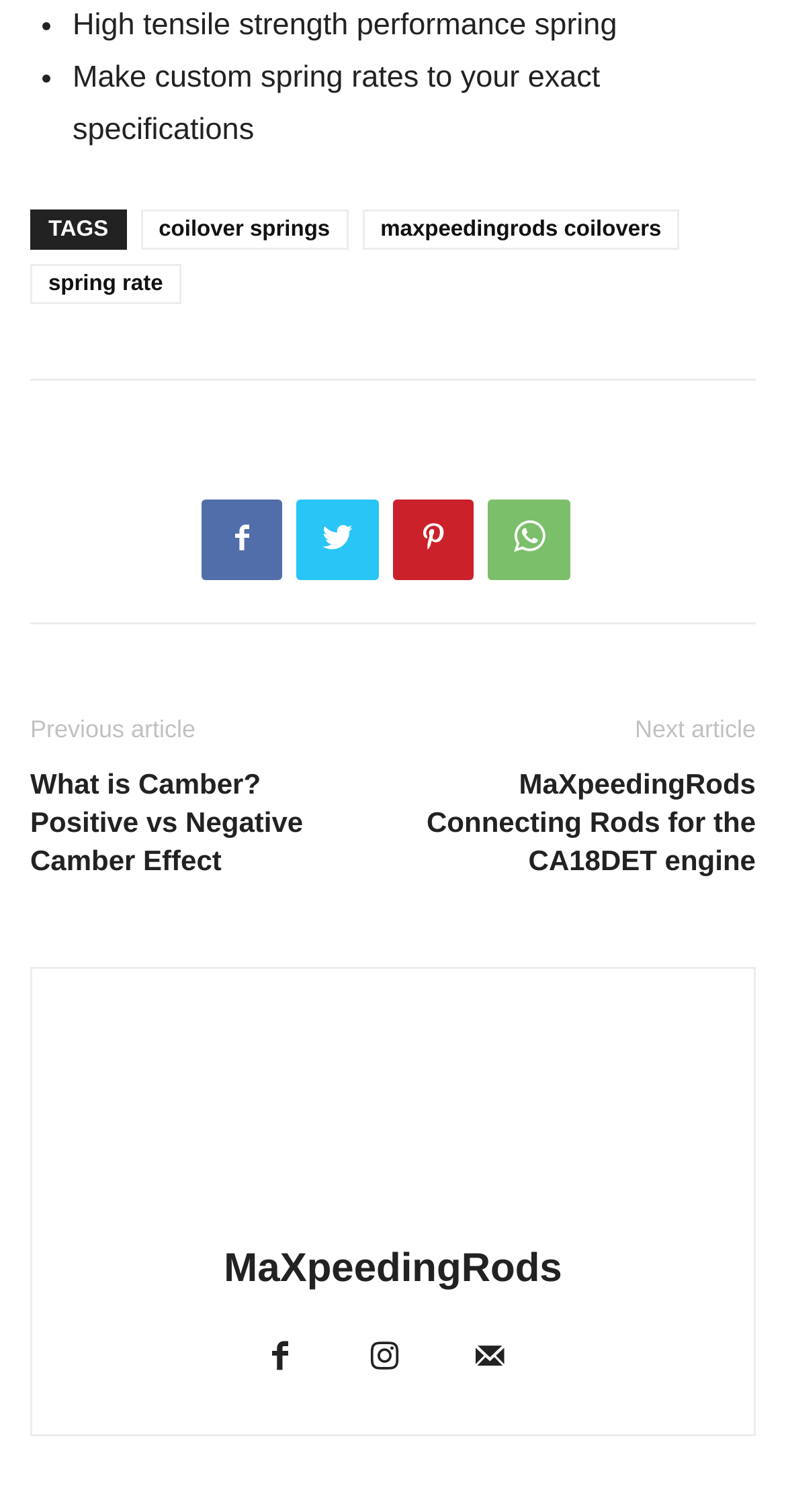What is the brand or organization associated with the webpage?
Please respond to the question with as much detail as possible.

The webpage contains multiple references to 'MaXpeedingRods', including links and text, indicating that the brand or organization is closely associated with the content presented on the webpage.